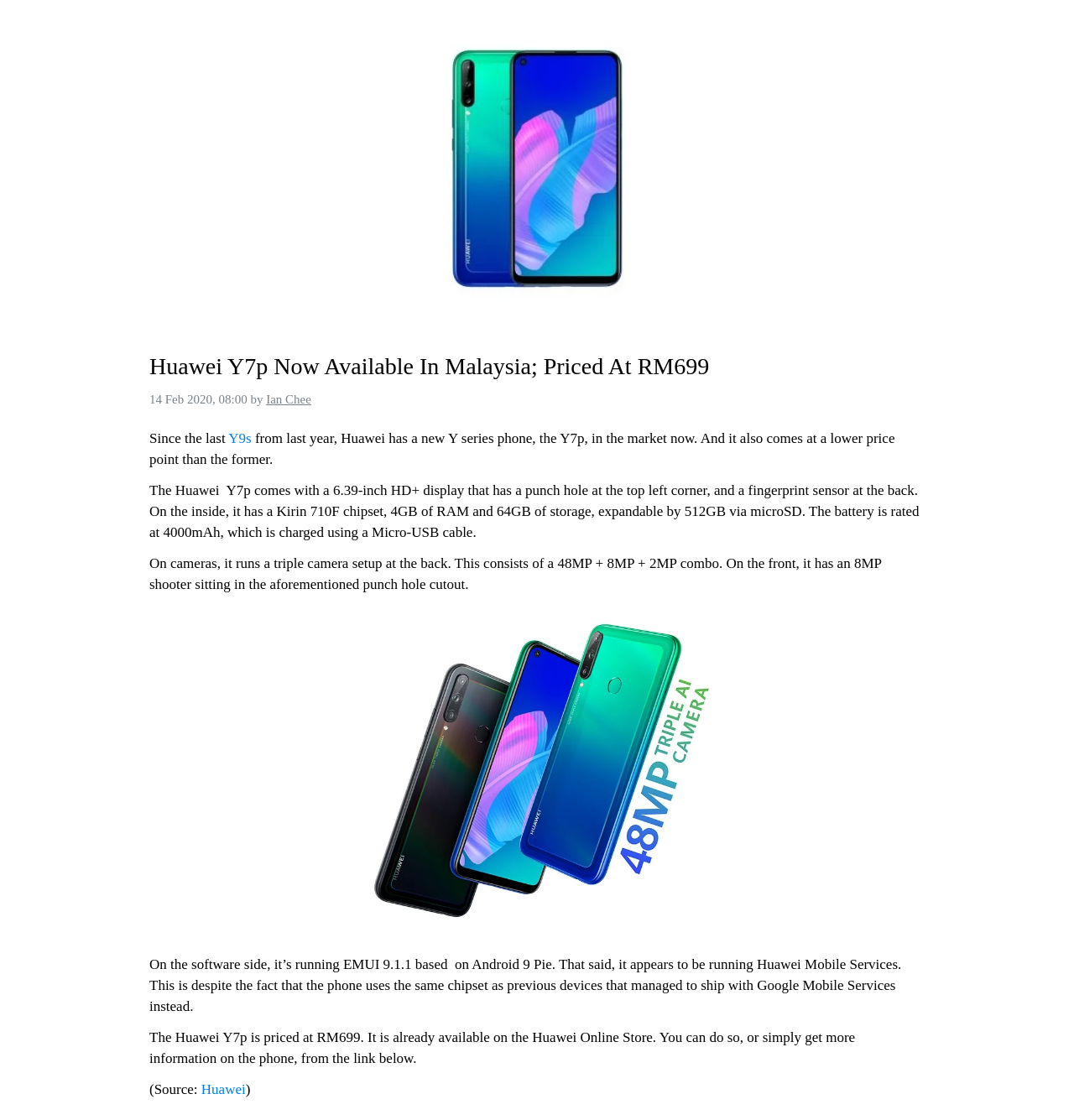From the webpage screenshot, predict the bounding box of the UI element that matches this description: "Ian Chee".

[0.248, 0.351, 0.29, 0.363]